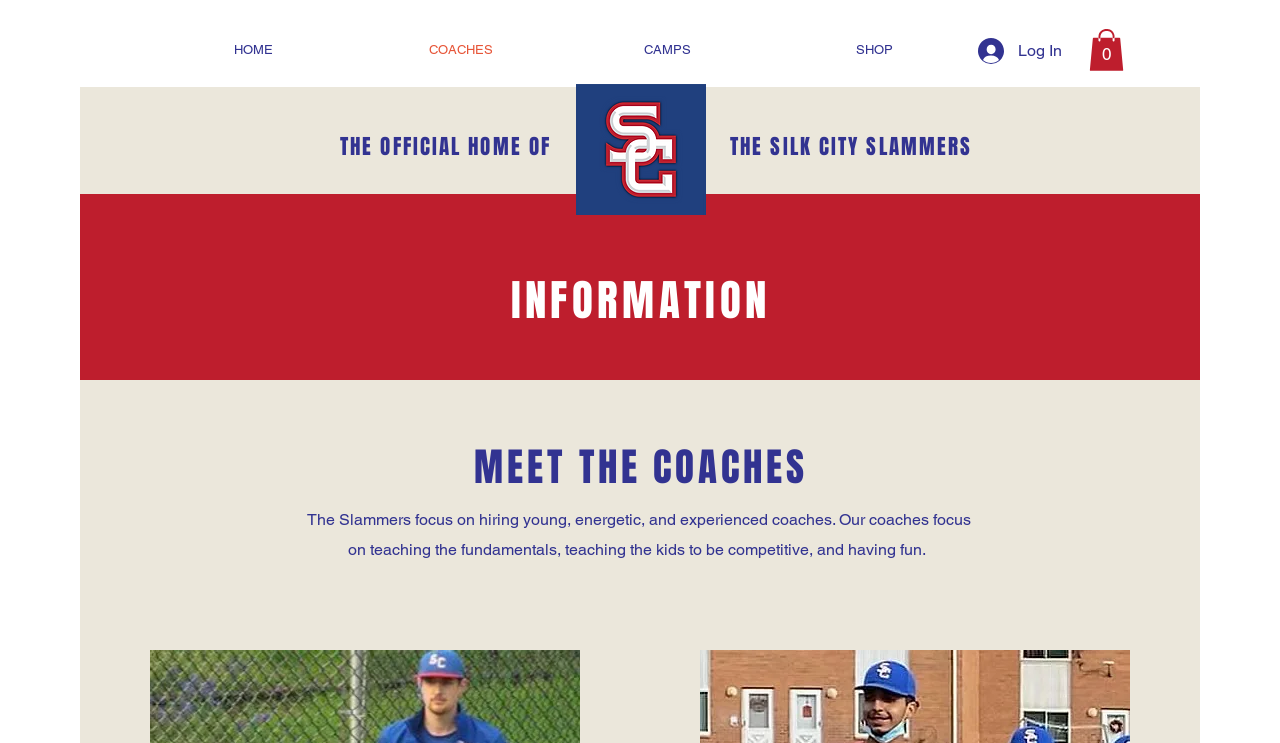Give a succinct answer to this question in a single word or phrase: 
What is the name of the team?

Silk City Slammers